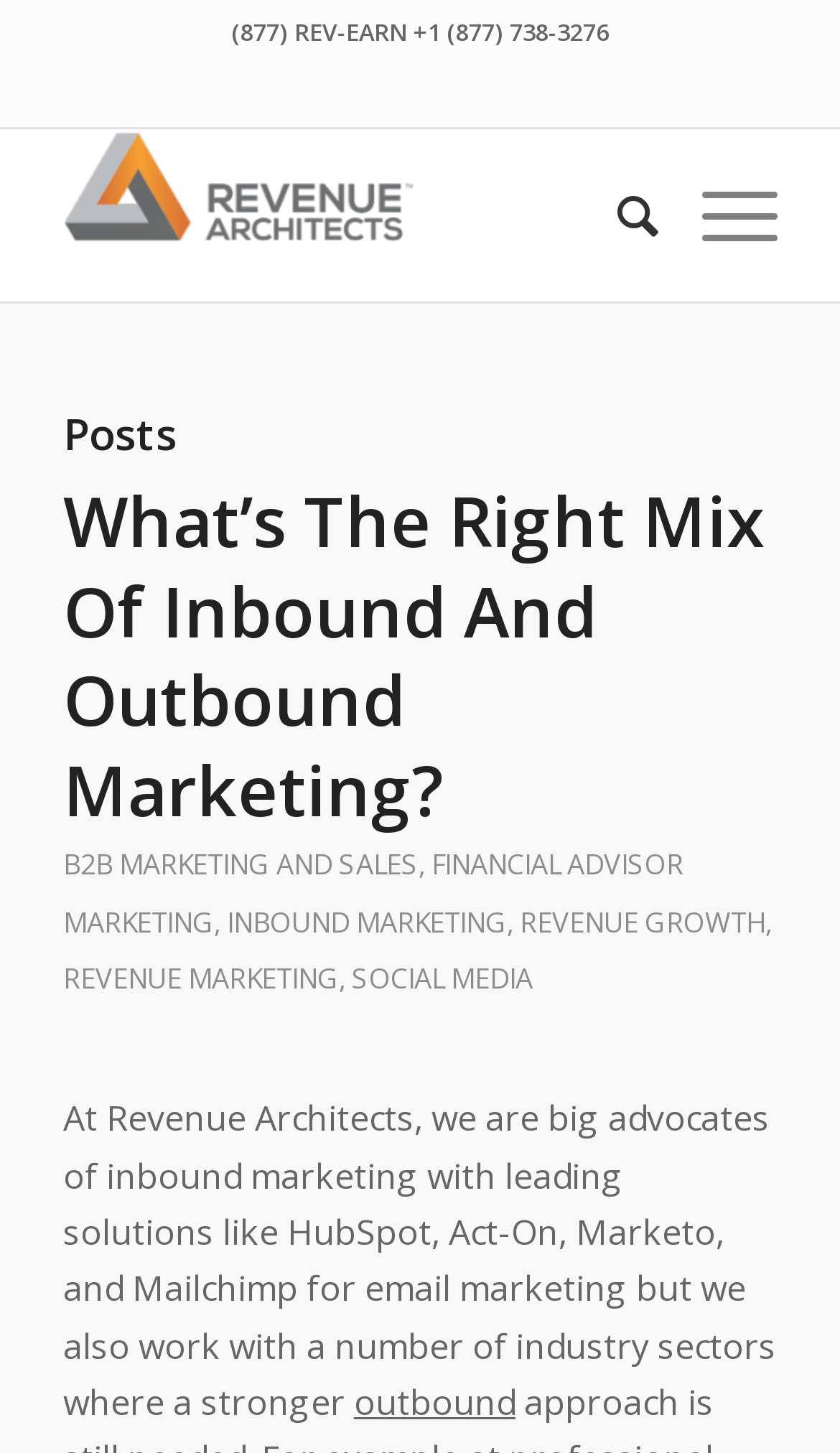Find the bounding box coordinates of the clickable element required to execute the following instruction: "View Apparel, Fashion & Retail news". Provide the coordinates as four float numbers between 0 and 1, i.e., [left, top, right, bottom].

None